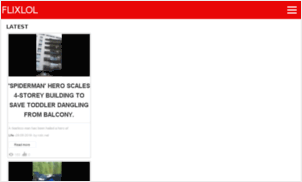What is the toddler doing in the scene?
Please provide a single word or phrase as your answer based on the screenshot.

Dangling from balcony